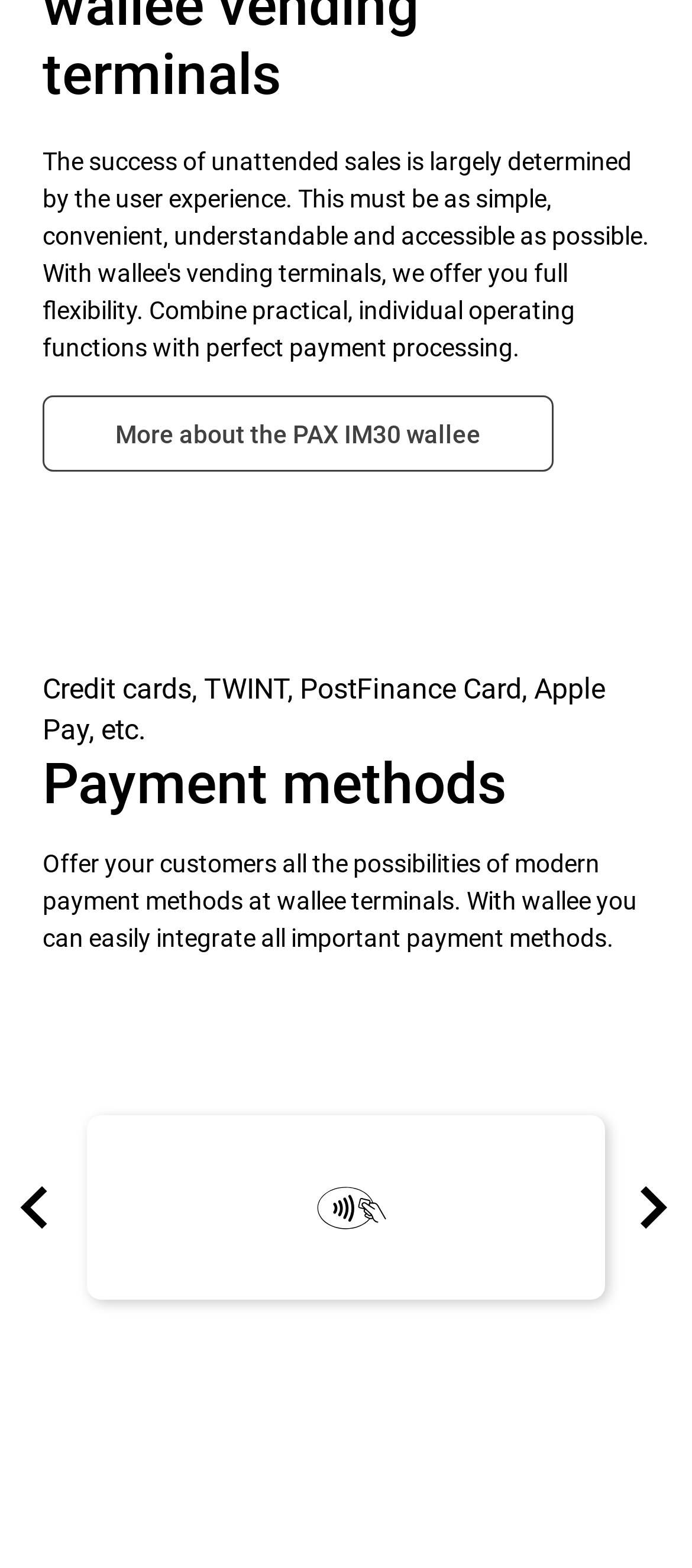Based on the visual content of the image, answer the question thoroughly: How many slides are in the carousel?

This answer can be obtained by counting the number of buttons with the text 'Show slide X of 17' in the carousel region. There are 17 such buttons, indicating that there are 17 slides in the carousel.